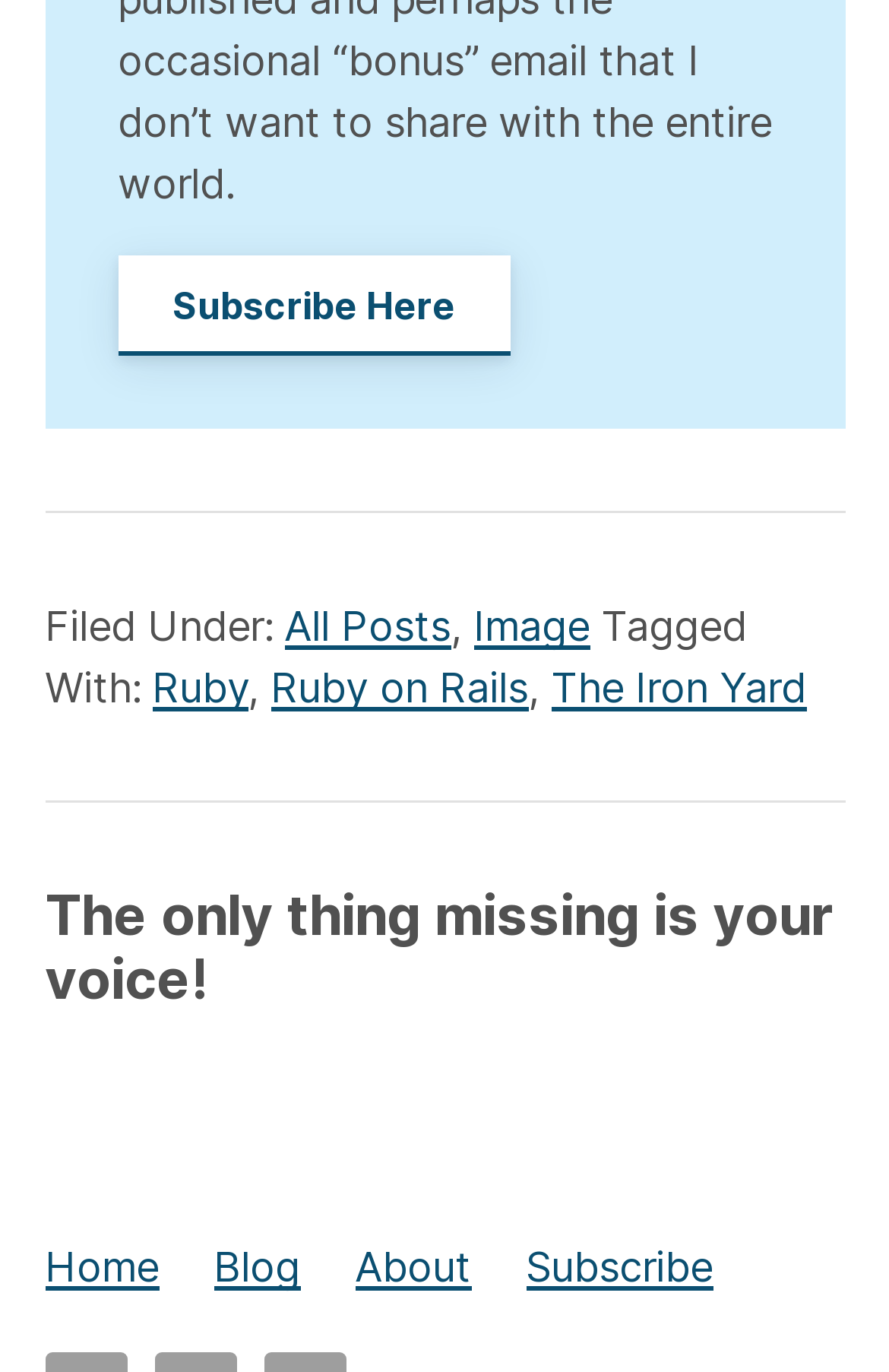What is the purpose of the iframe?
Can you offer a detailed and complete answer to this question?

I determined the purpose of the iframe by looking at its description, which says 'Comment Form'. This suggests that the iframe is used to display a comment form for users to leave comments on the blog post.